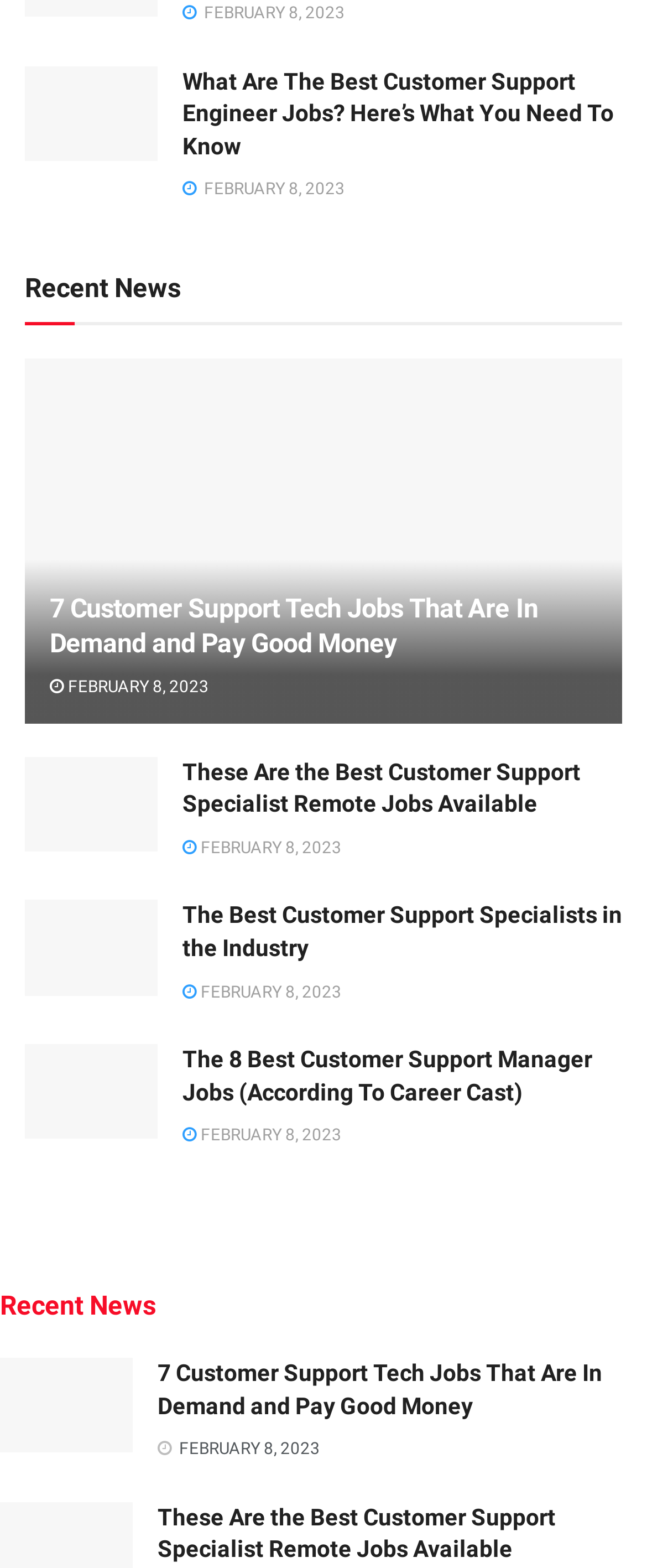Pinpoint the bounding box coordinates of the element to be clicked to execute the instruction: "Read What Are The Best Customer Support Engineer Jobs?".

[0.282, 0.087, 0.962, 0.149]